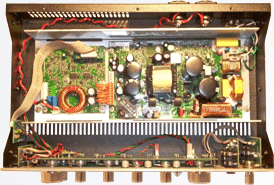Offer an in-depth description of the image shown.

The image showcases the intricate internal components of an audio amplifier, illustrating the meticulous engineering involved in its design. The layout reveals key components such as capacitors, inductors, and a transformer, all of which are essential for the amplifier’s functionality. This detailed view highlights the careful arrangement of wiring and circuit boards, underscoring the commitment to quality and performance typical of Sound Audio Manufacturing, LLC, which specializes in high-end audio solutions. The image exemplifies the complex craftsmanship that goes into producing superior audio equipment, emphasizing the company's expertise in the domestic manufacturing of audio technologies.